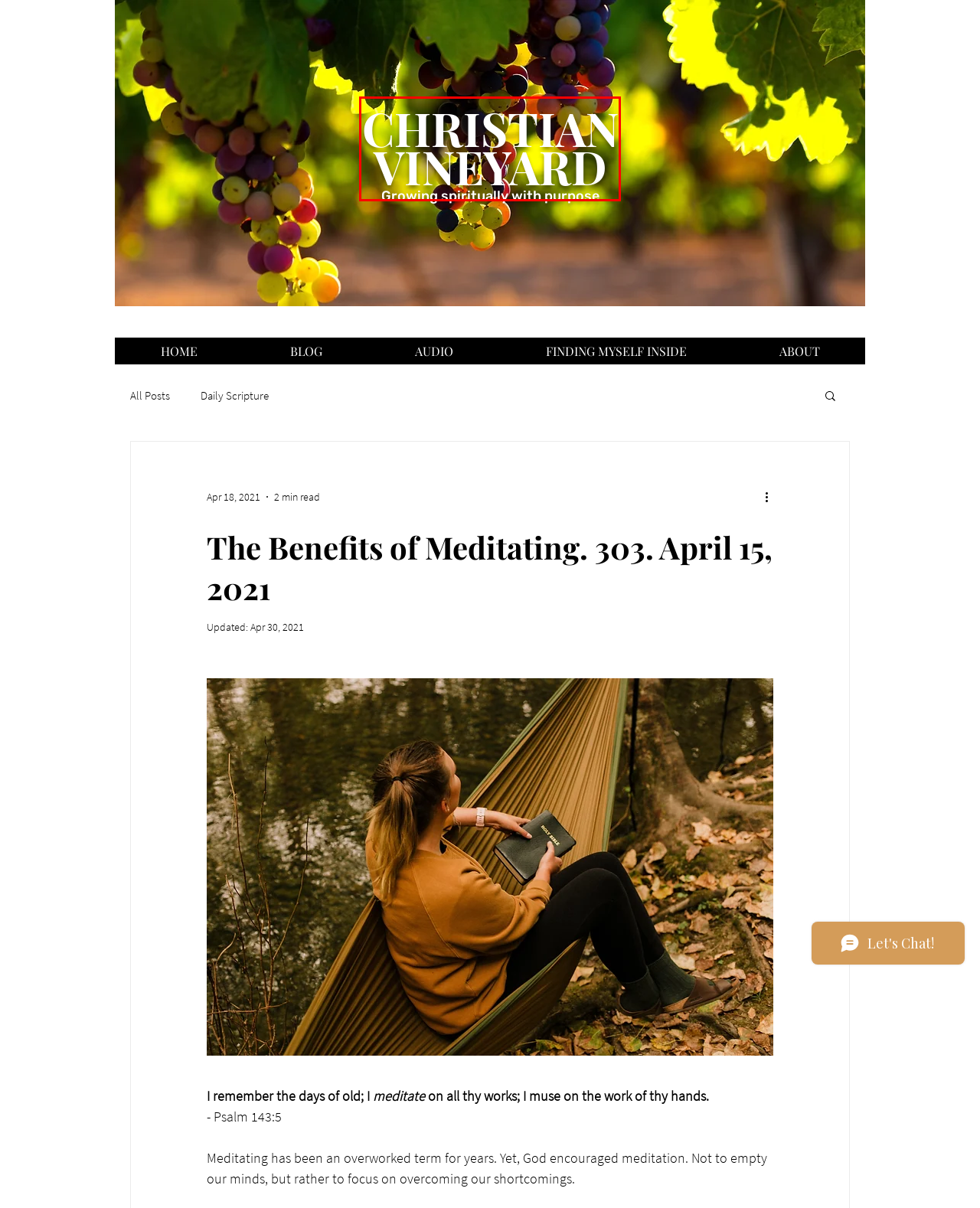You are presented with a screenshot of a webpage containing a red bounding box around an element. Determine which webpage description best describes the new webpage after clicking on the highlighted element. Here are the candidates:
A. FINDING MYSELF INSIDE | Vineyard
B. Daily Scripture
C. BLOG | Vineyard
D. 535. Done Your Reverse Bucket List Yet? May 5, 2024
E. ABOUT | Vineyard
F. AUDIO | Vineyard
G. HOME | Vineyard Spiritual growth with purpose
H. 534. Love Like It's Yours! May 2, 2024

G